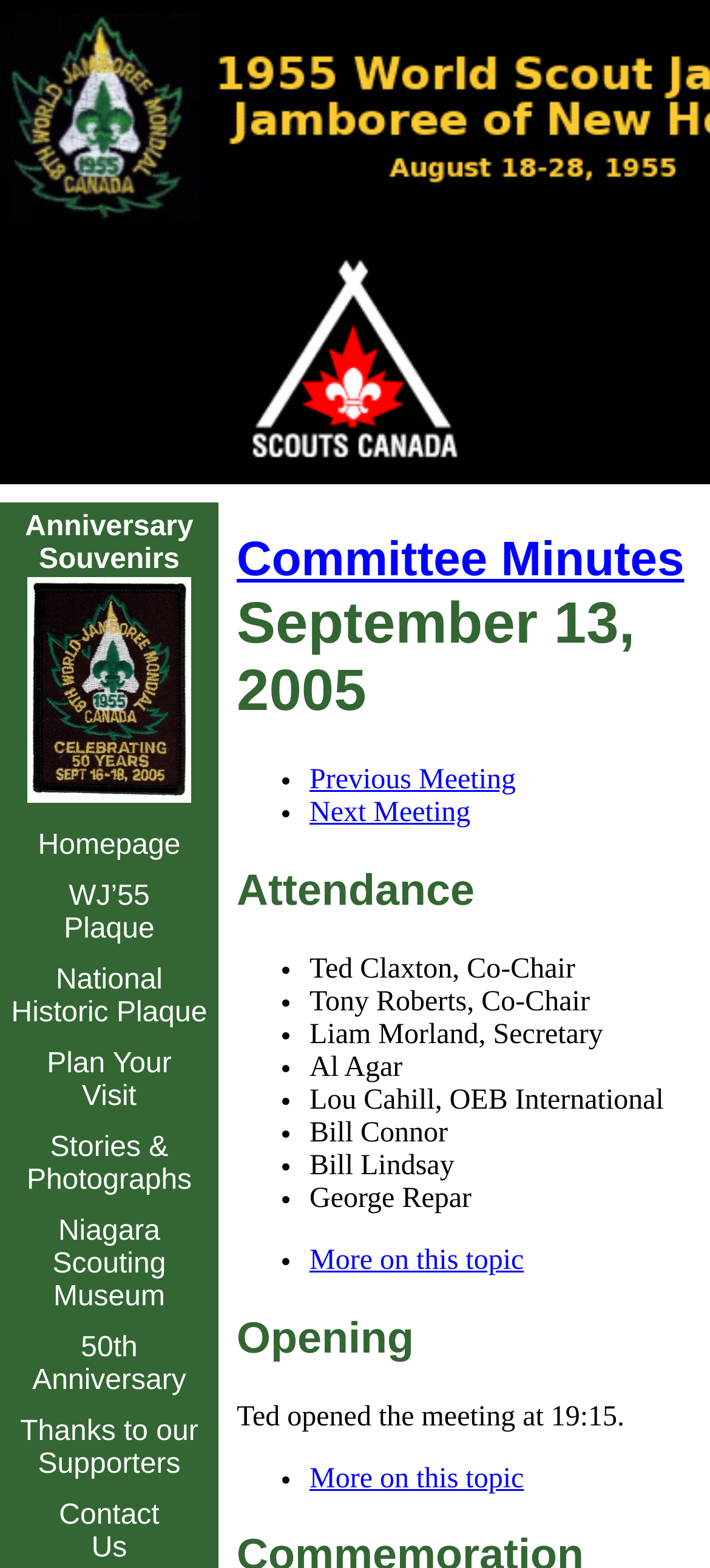Bounding box coordinates are specified in the format (top-left x, top-left y, bottom-right x, bottom-right y). All values are floating point numbers bounded between 0 and 1. Please provide the bounding box coordinate of the region this sentence describes: More on this topic

[0.436, 0.933, 0.738, 0.953]